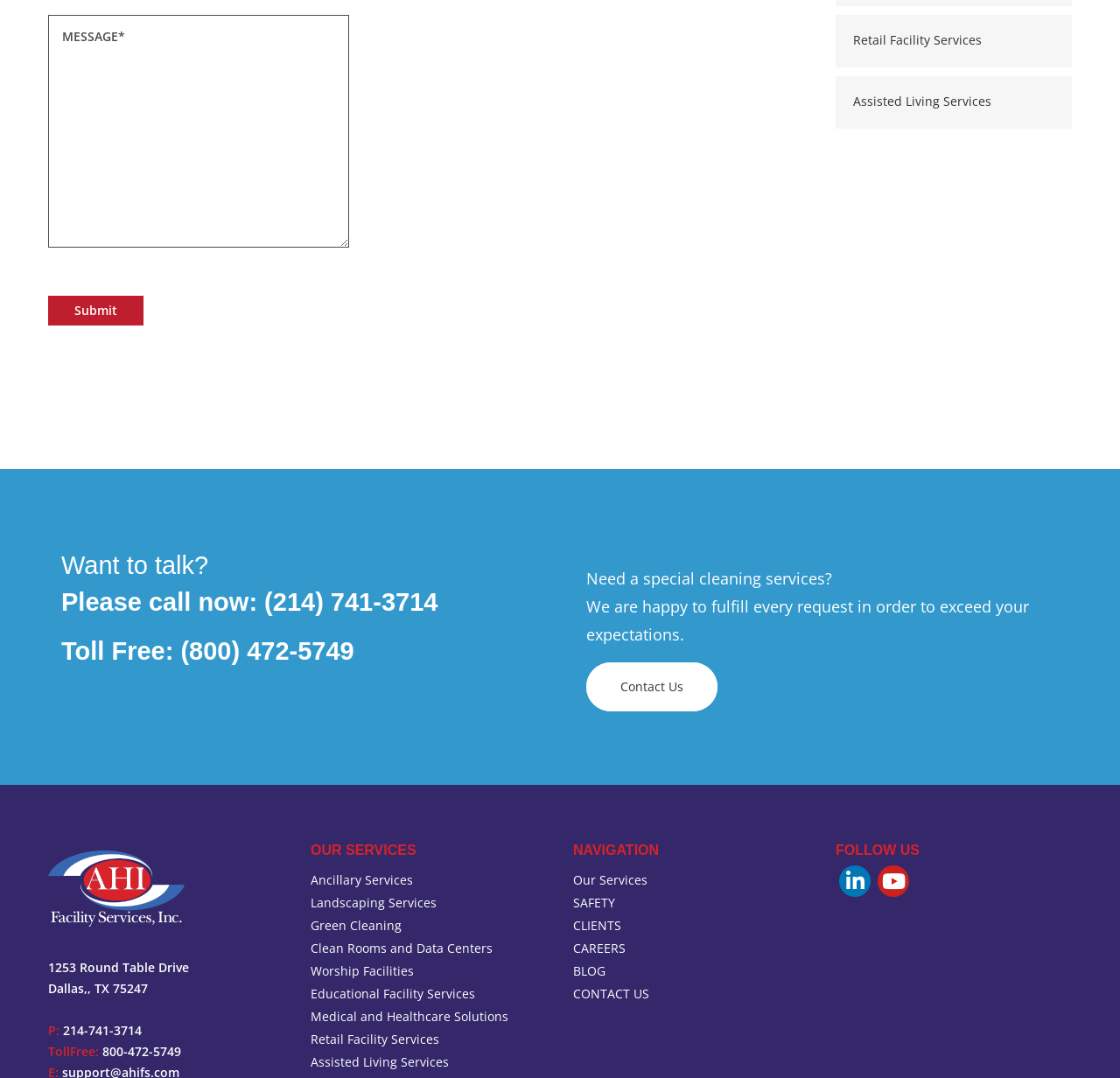By analyzing the image, answer the following question with a detailed response: What is the phone number to call for special cleaning services?

I found the phone number by looking at the heading 'Want to talk?' and the subsequent heading 'Please call now: (214) 741-3714', which suggests that this is the phone number to call for special cleaning services.